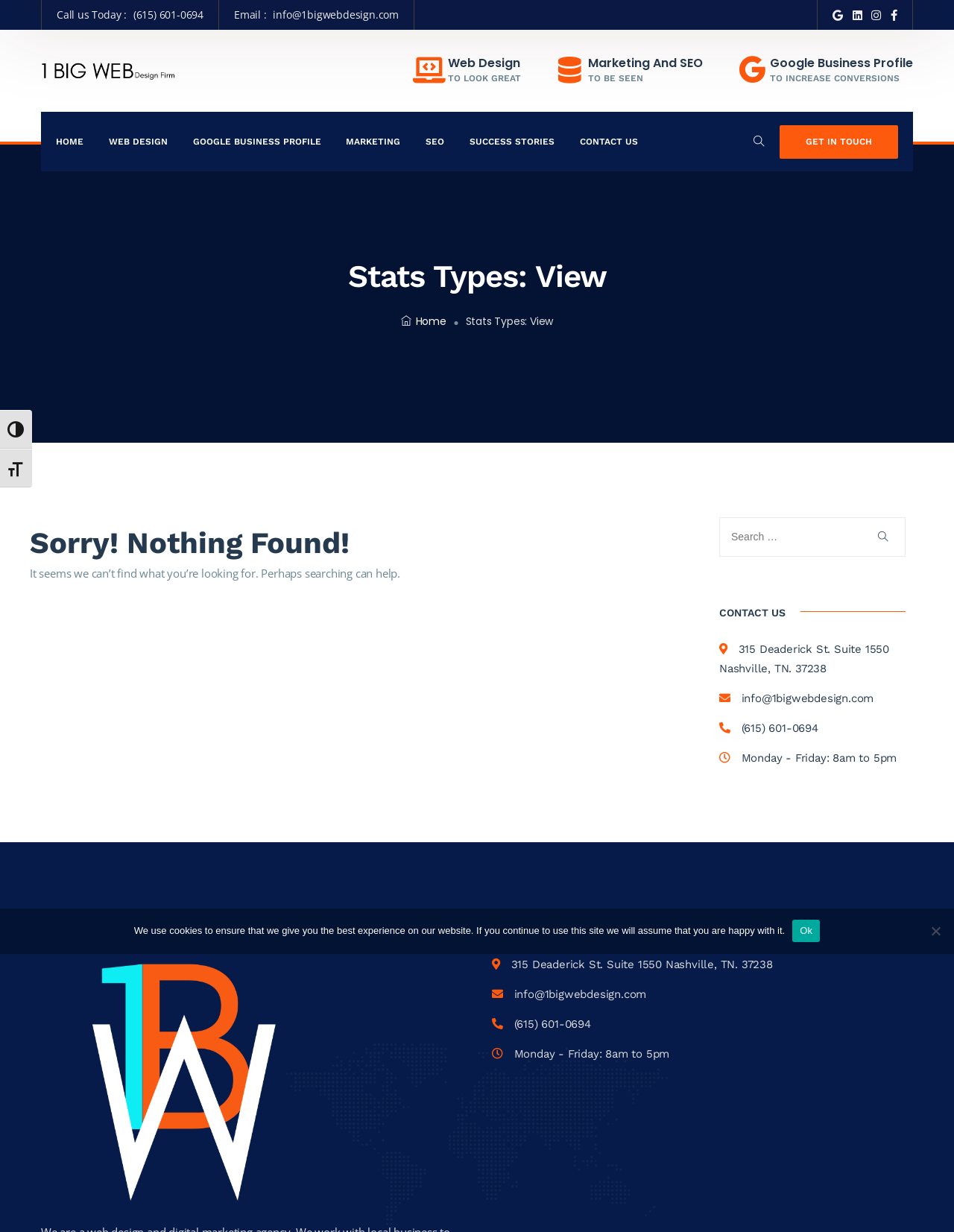Provide a brief response using a word or short phrase to this question:
What are the business hours of 1 BIG WEB Design Firm?

Monday - Friday: 8am to 5pm